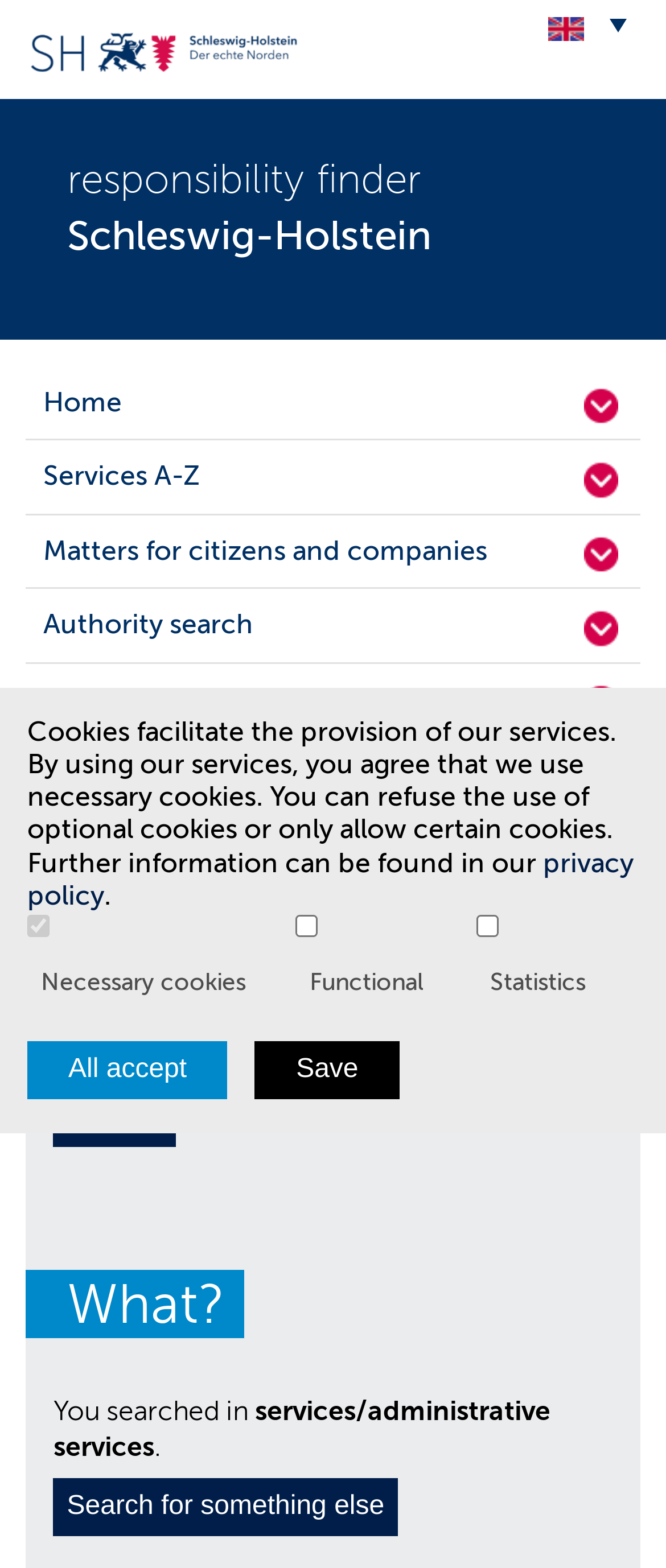What type of services are being referred to?
Using the visual information, respond with a single word or phrase.

Administrative services